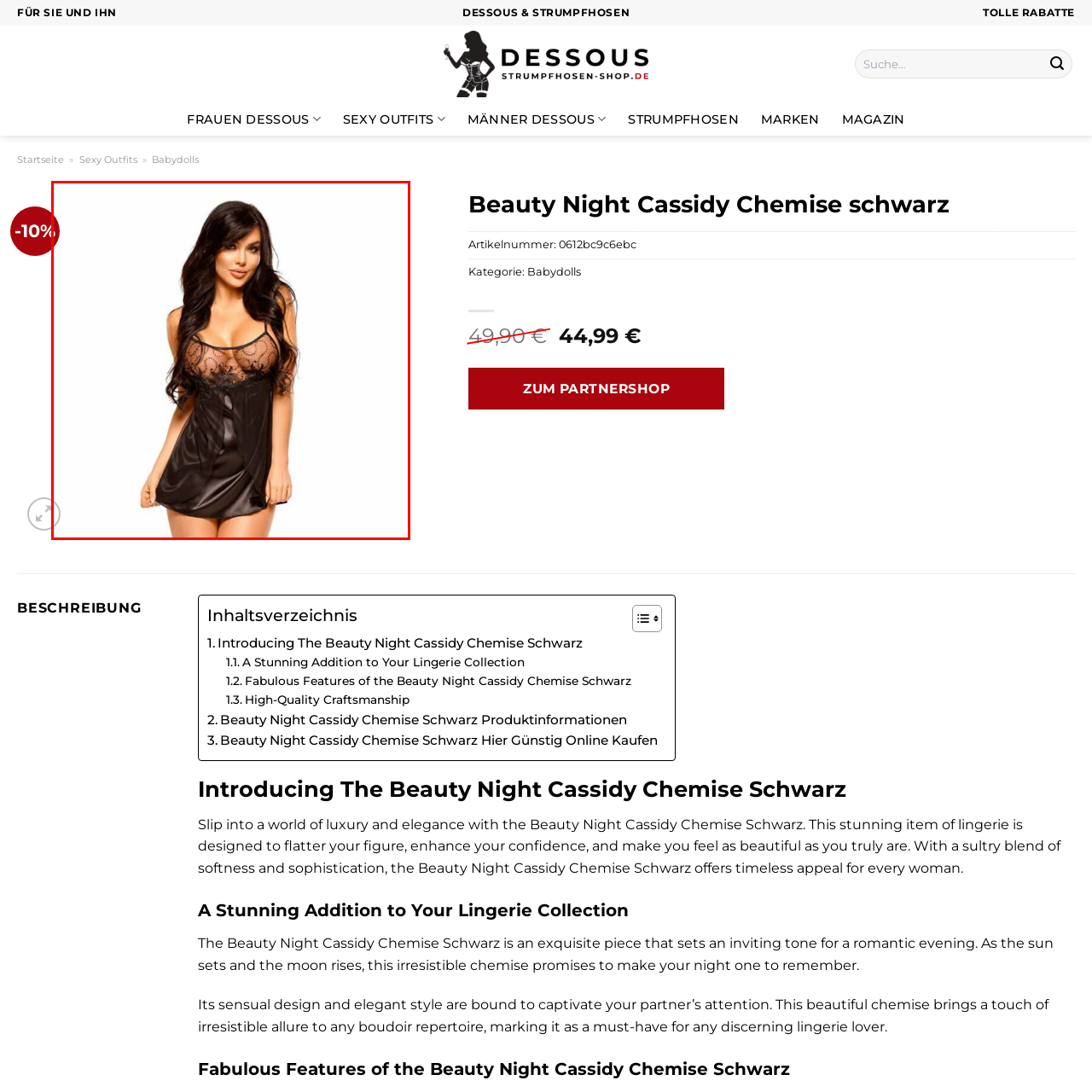What is the purpose of the lace overlay?  
Look closely at the image marked by the red border and give a detailed response rooted in the visual details found within the image.

According to the caption, the delicate lace overlay around the neckline is designed to accentuate the bust with an intricate design, adding a touch of allure to the overall appearance.